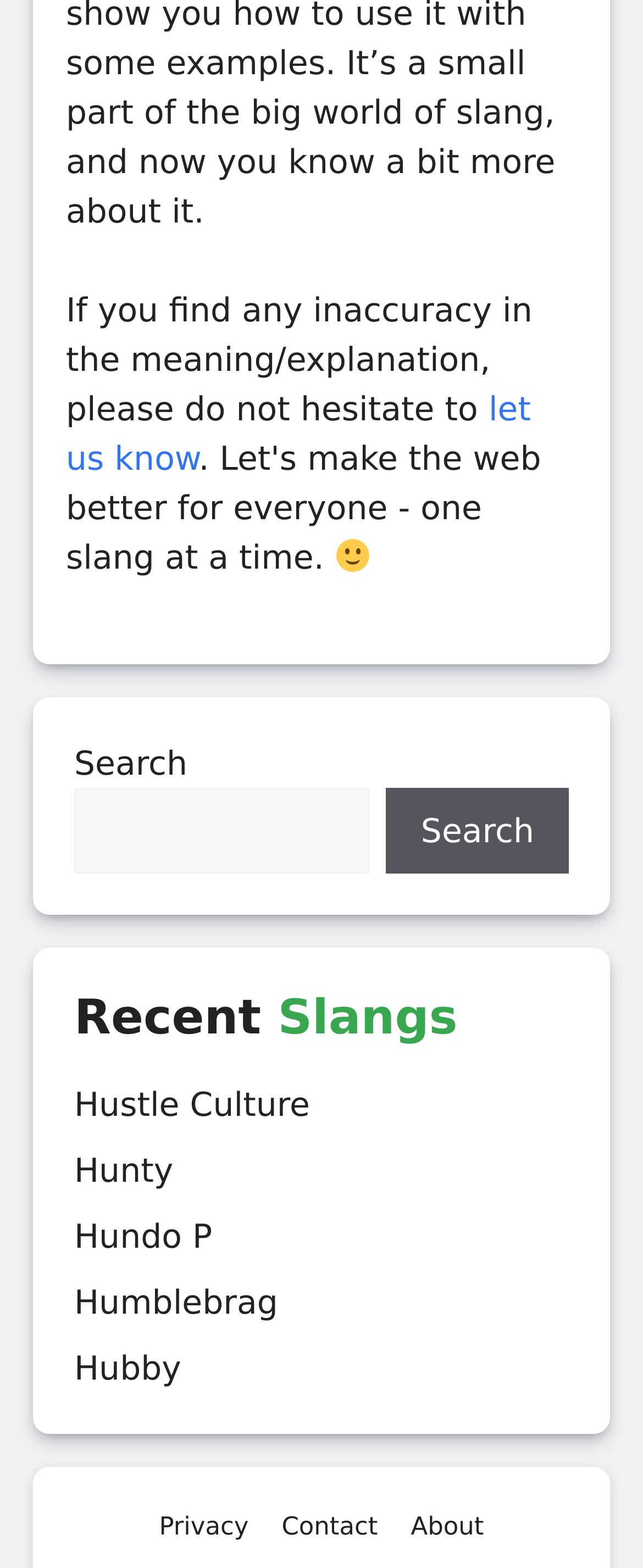Please identify the bounding box coordinates of the element that needs to be clicked to perform the following instruction: "let us know".

[0.103, 0.248, 0.826, 0.305]